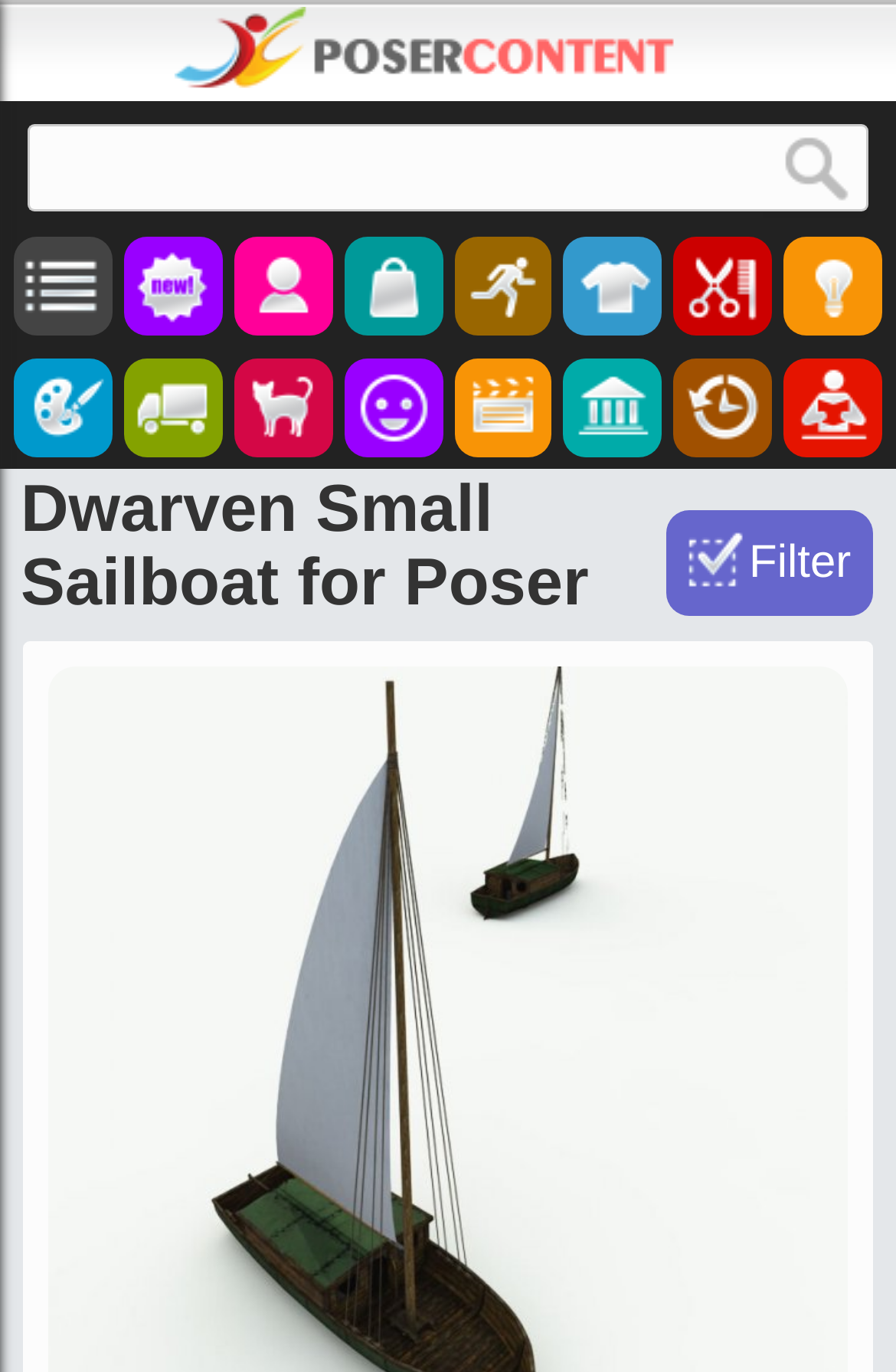Provide a brief response to the question below using one word or phrase:
How many images are on the top navigation bar?

11